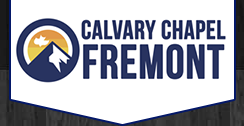Offer a meticulous description of the image.

The image features the logo of Calvary Chapel Fremont, a community church located in Fremont. The logo prominently displays a stylized mountain and sun design, symbolizing the beauty of nature and spirituality. The text "CALVARY CHAPEL" is positioned above "FREMONT," emphasizing the church's identity and location. The color scheme incorporates deep blue and gold tones, reflecting a sense of trust and warmth, while the mountain imagery suggests strength and a solid foundation in faith. This logo represents the church's mission to foster a welcoming environment for worship and community engagement.